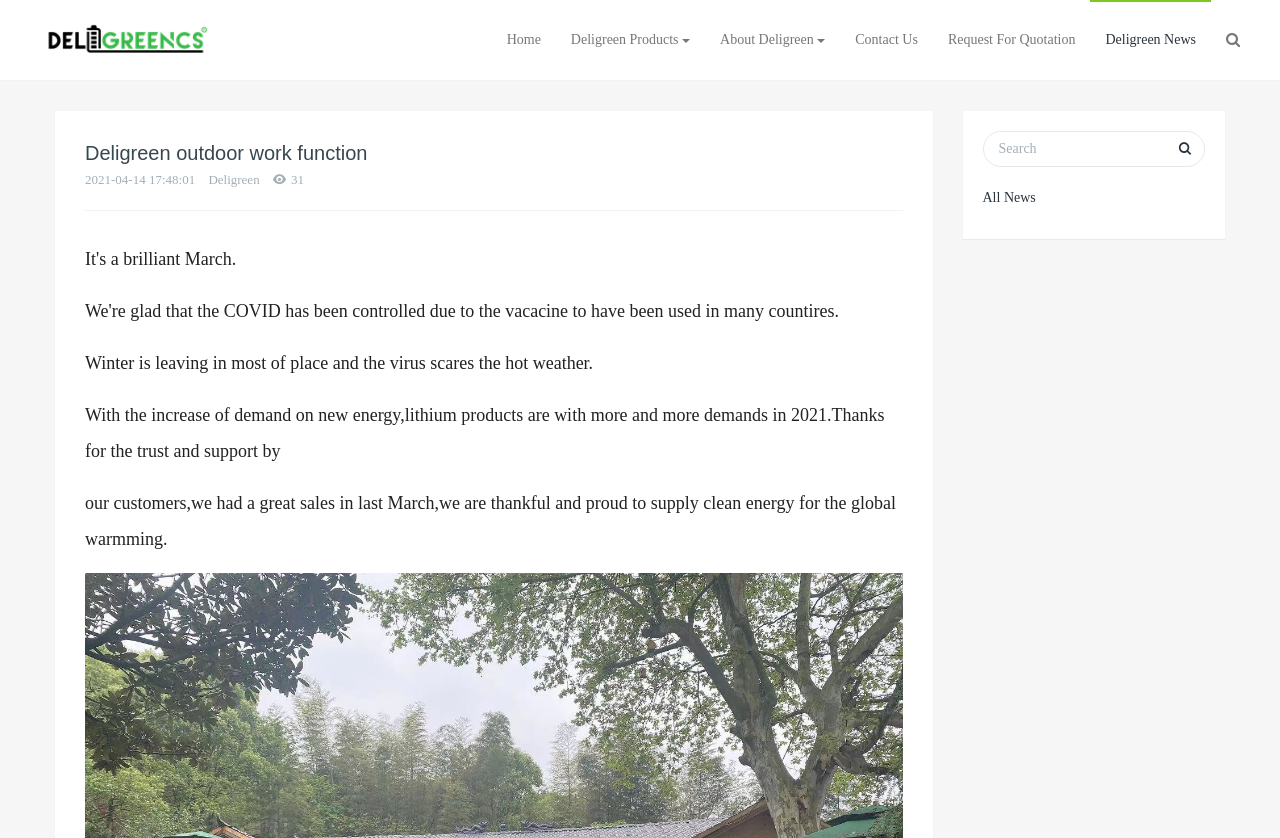Provide a short answer using a single word or phrase for the following question: 
What is the current season?

Winter